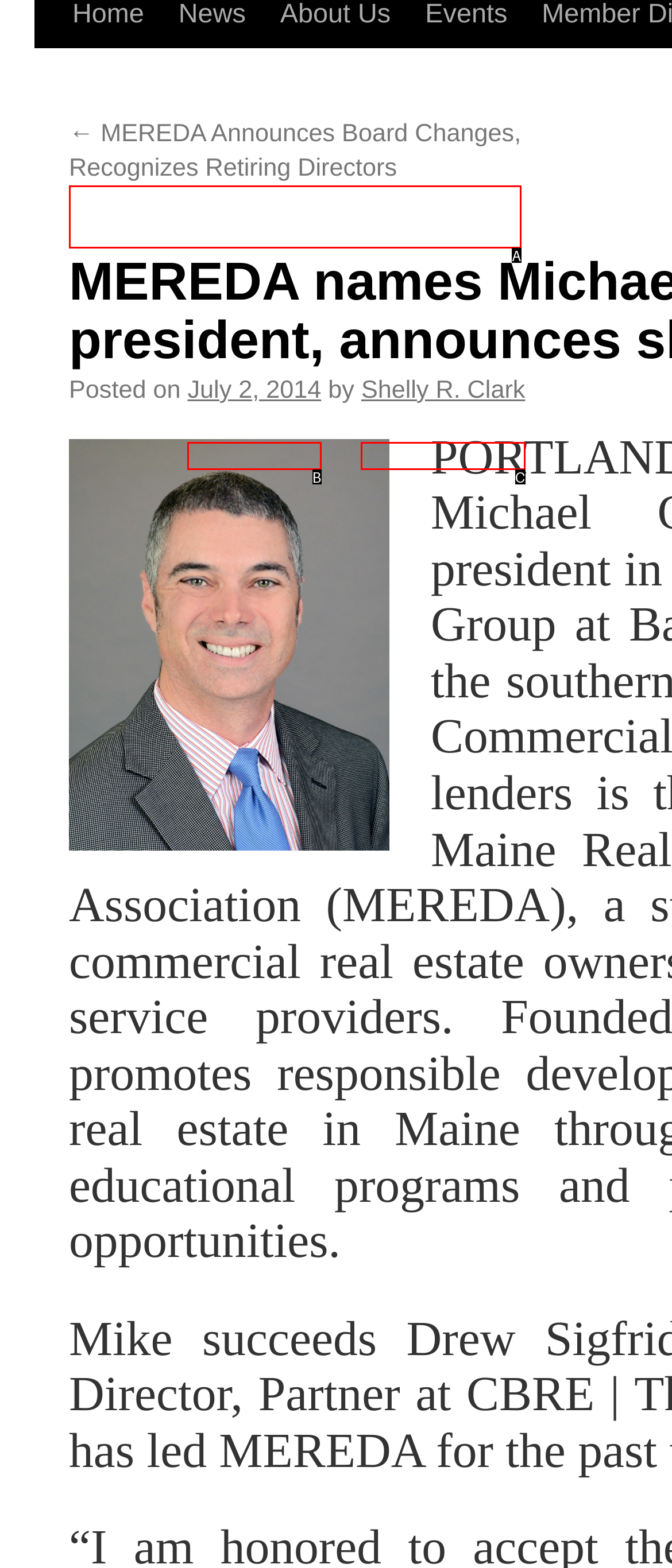Using the description: July 2, 2014
Identify the letter of the corresponding UI element from the choices available.

B